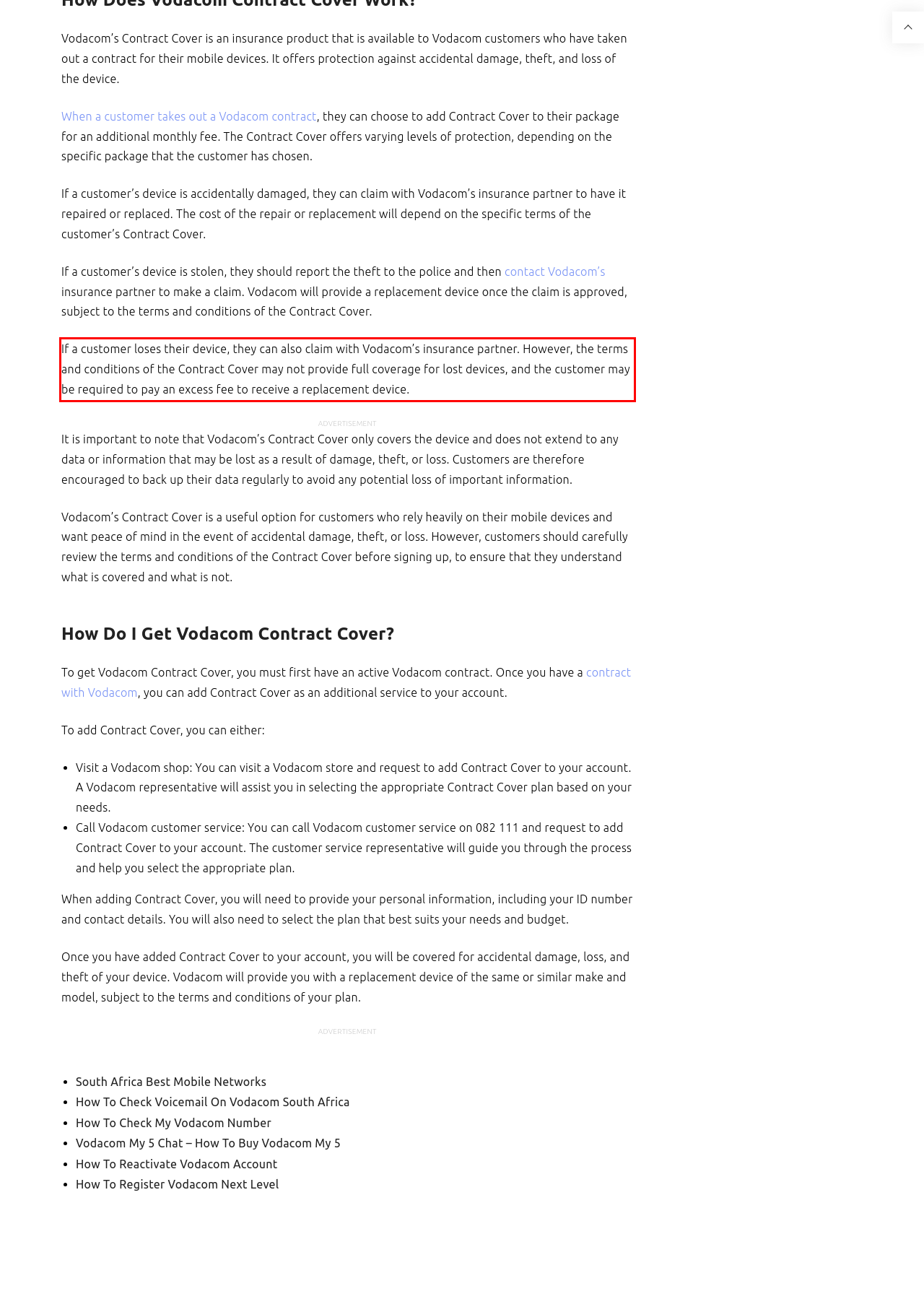From the given screenshot of a webpage, identify the red bounding box and extract the text content within it.

If a customer loses their device, they can also claim with Vodacom’s insurance partner. However, the terms and conditions of the Contract Cover may not provide full coverage for lost devices, and the customer may be required to pay an excess fee to receive a replacement device.